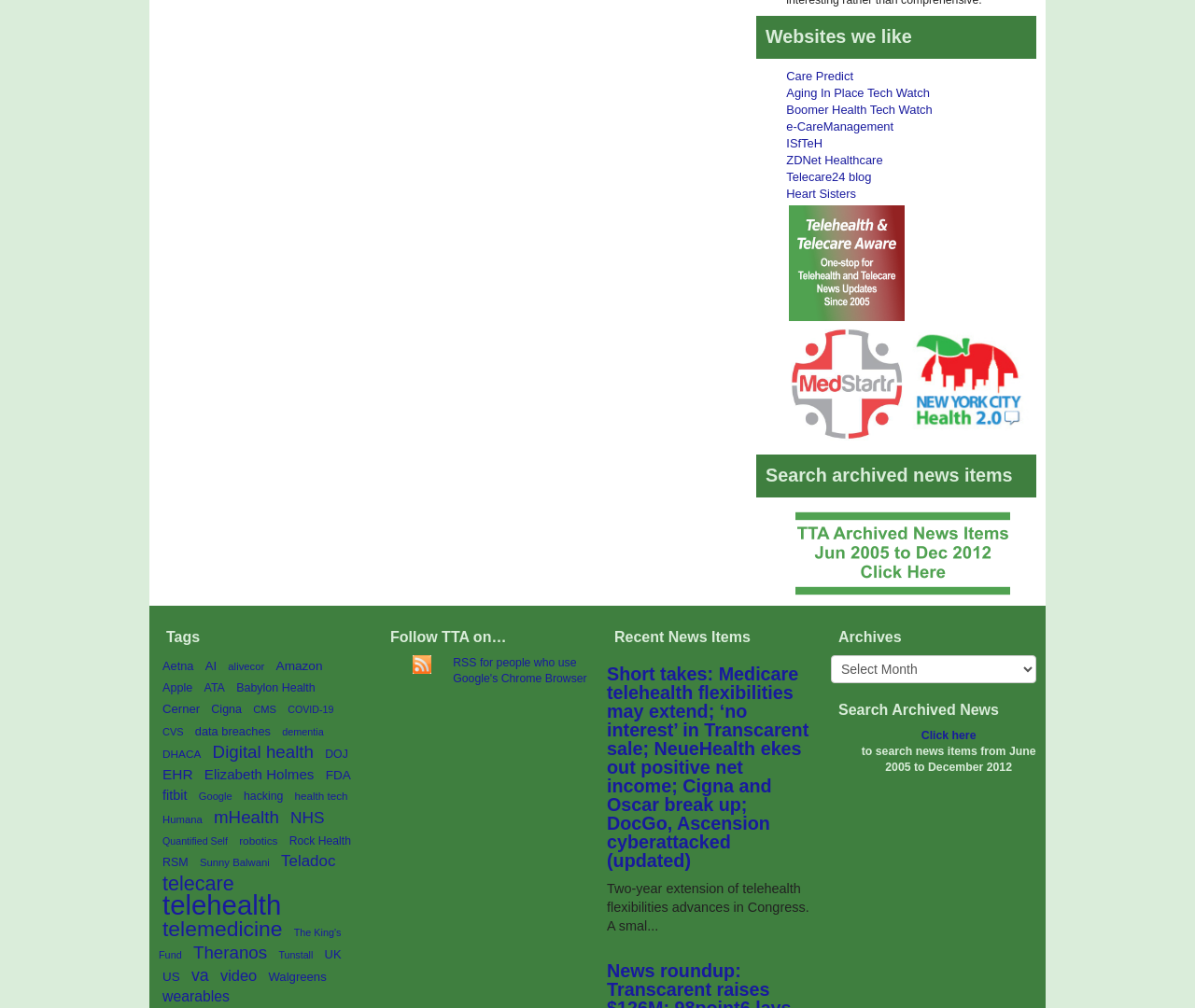What is the name of the organization behind the webpage?
Please ensure your answer is as detailed and informative as possible.

The webpage has a link to 'TTA on Twitter' and a heading 'Follow TTA on…', suggesting that the organization behind the webpage is TTA.